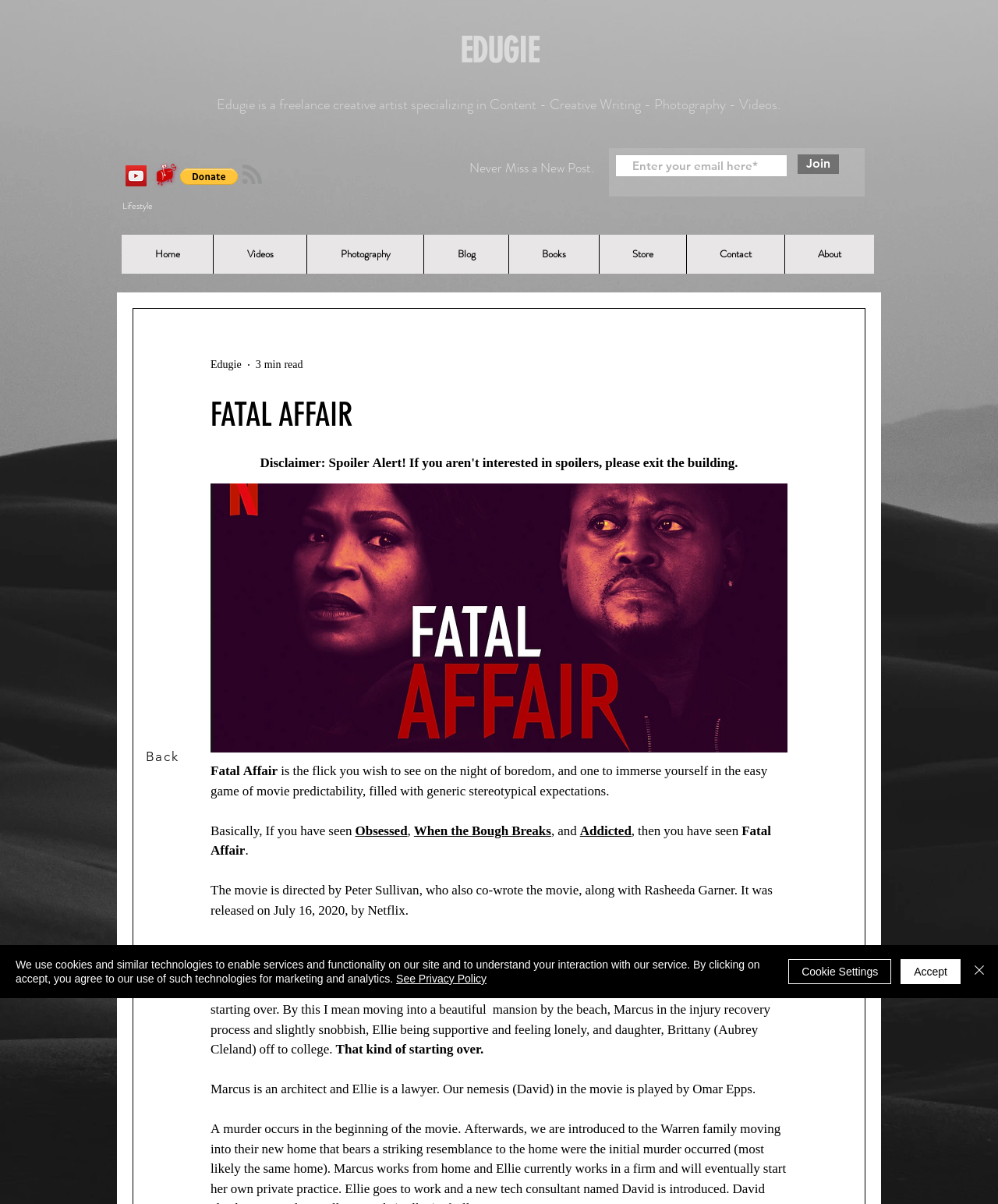Locate the bounding box coordinates of the UI element described by: "alt="PayPal Button" aria-label="Donate via PayPal"". The bounding box coordinates should consist of four float numbers between 0 and 1, i.e., [left, top, right, bottom].

[0.18, 0.14, 0.238, 0.153]